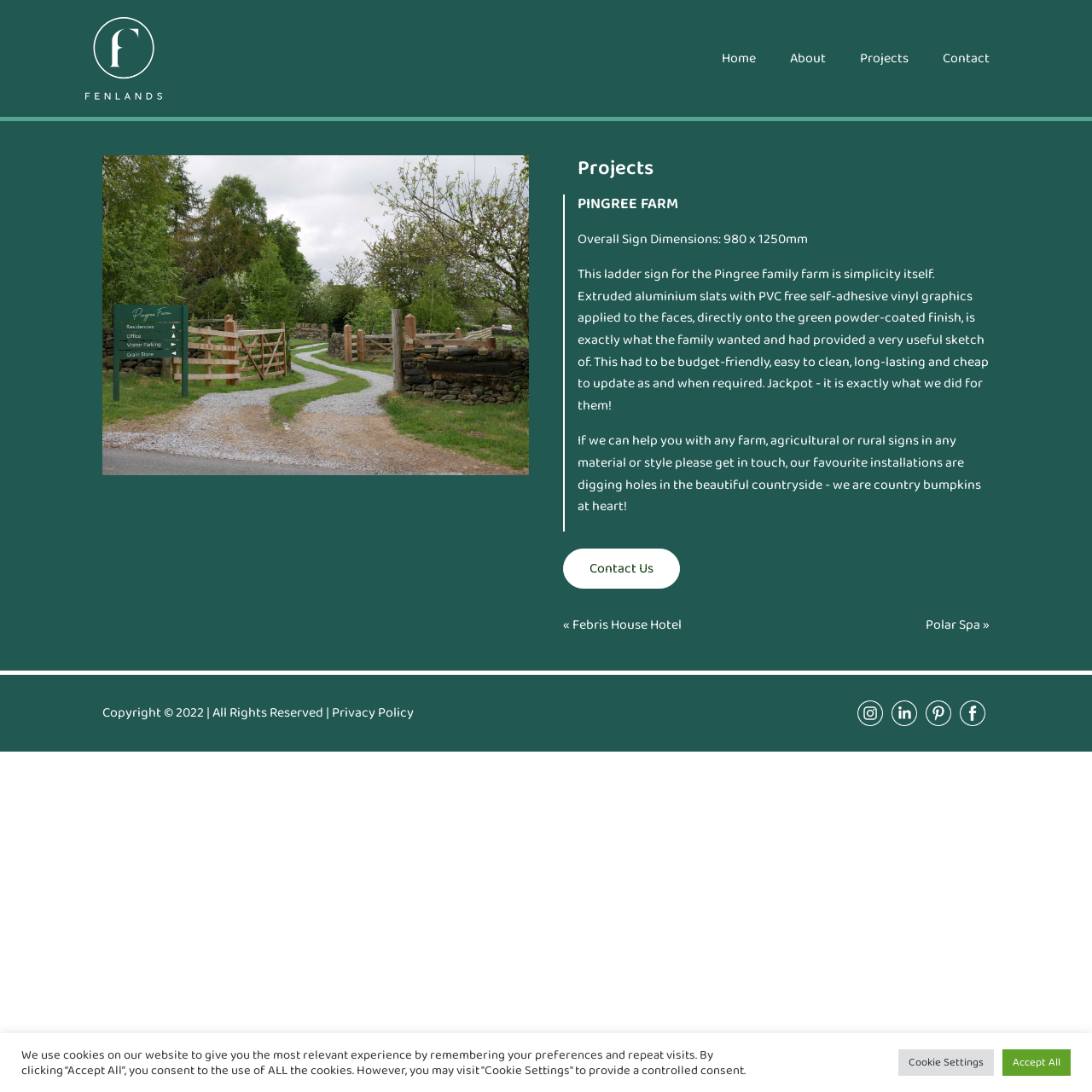Determine the bounding box coordinates of the clickable region to execute the instruction: "view projects". The coordinates should be four float numbers between 0 and 1, denoted as [left, top, right, bottom].

[0.772, 0.028, 0.848, 0.079]